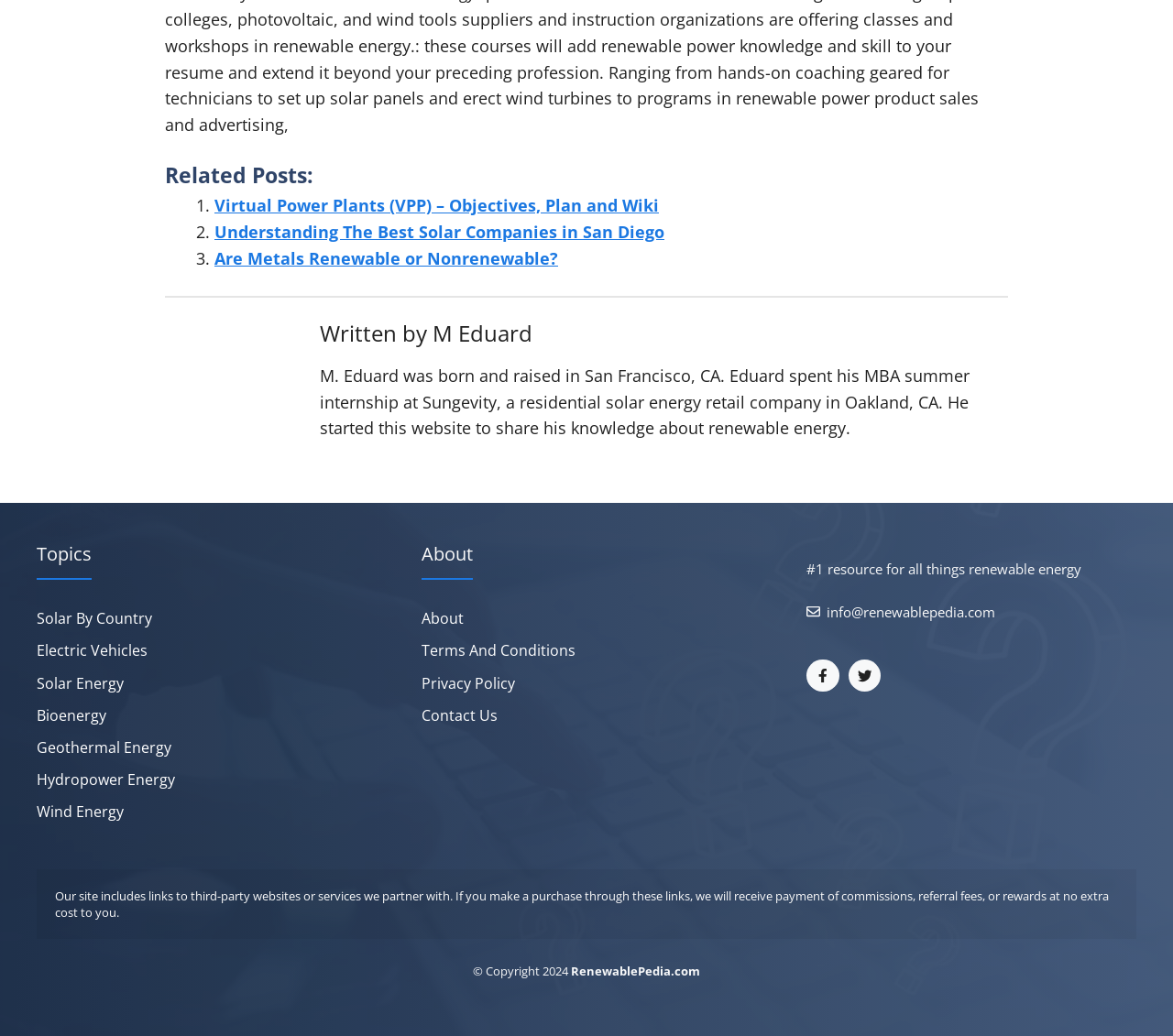Identify the bounding box coordinates necessary to click and complete the given instruction: "Email to info@renewablepedia.com".

[0.705, 0.581, 0.849, 0.599]